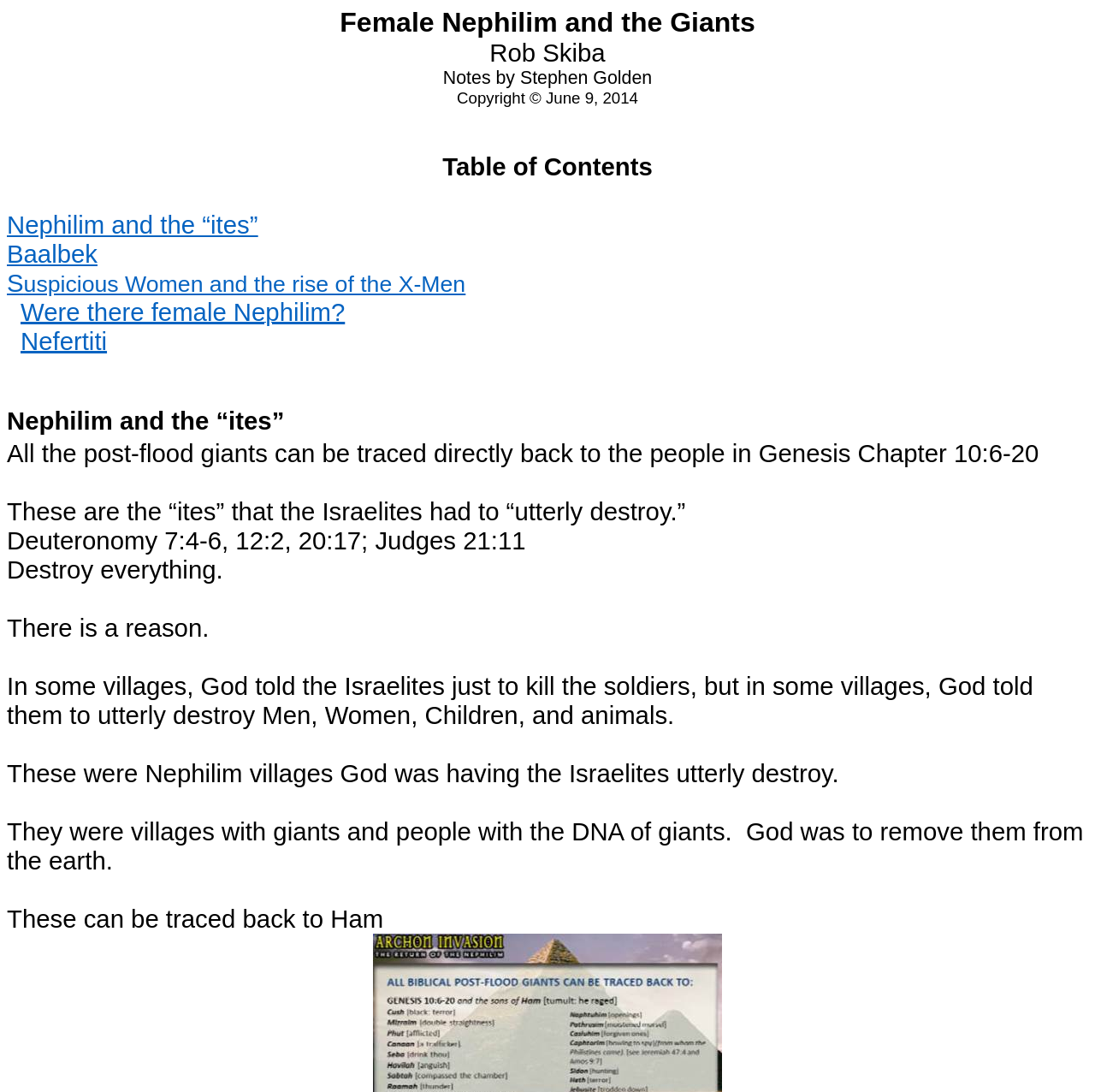Generate the text content of the main headline of the webpage.

Nephilim and the “ites”